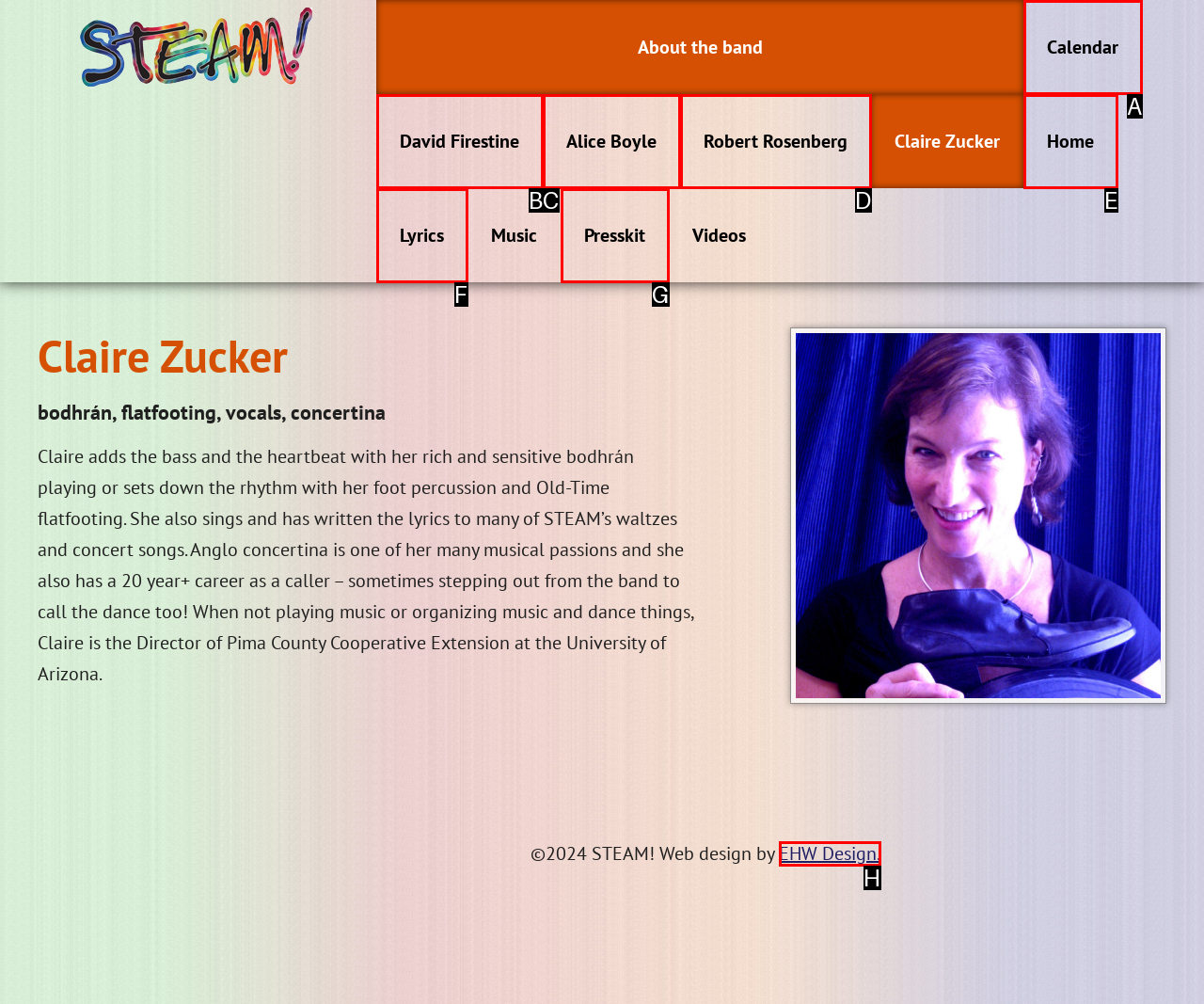Match the HTML element to the description: Meet our Lone Tree team. Respond with the letter of the correct option directly.

None